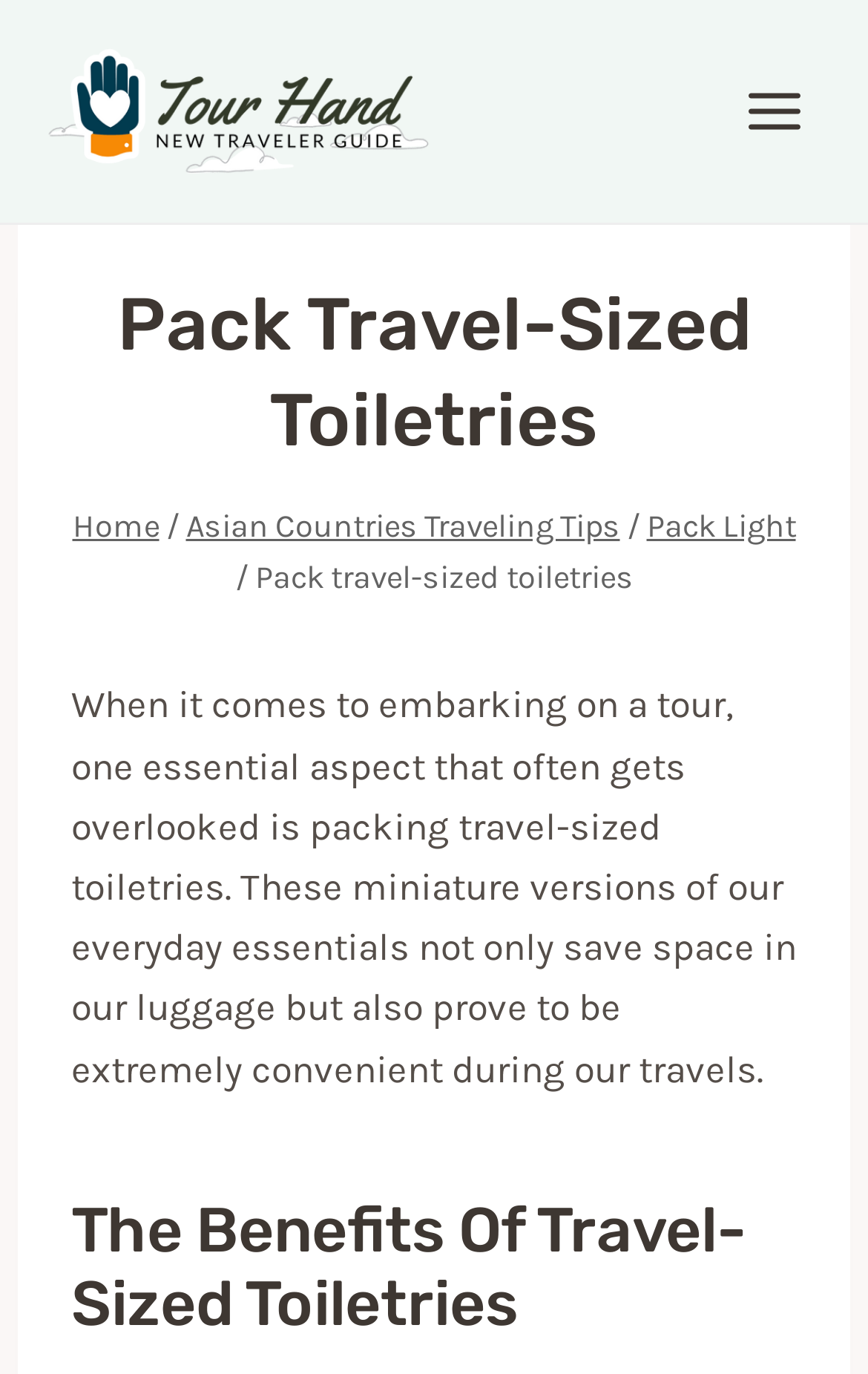Is the menu expanded?
Using the picture, provide a one-word or short phrase answer.

No